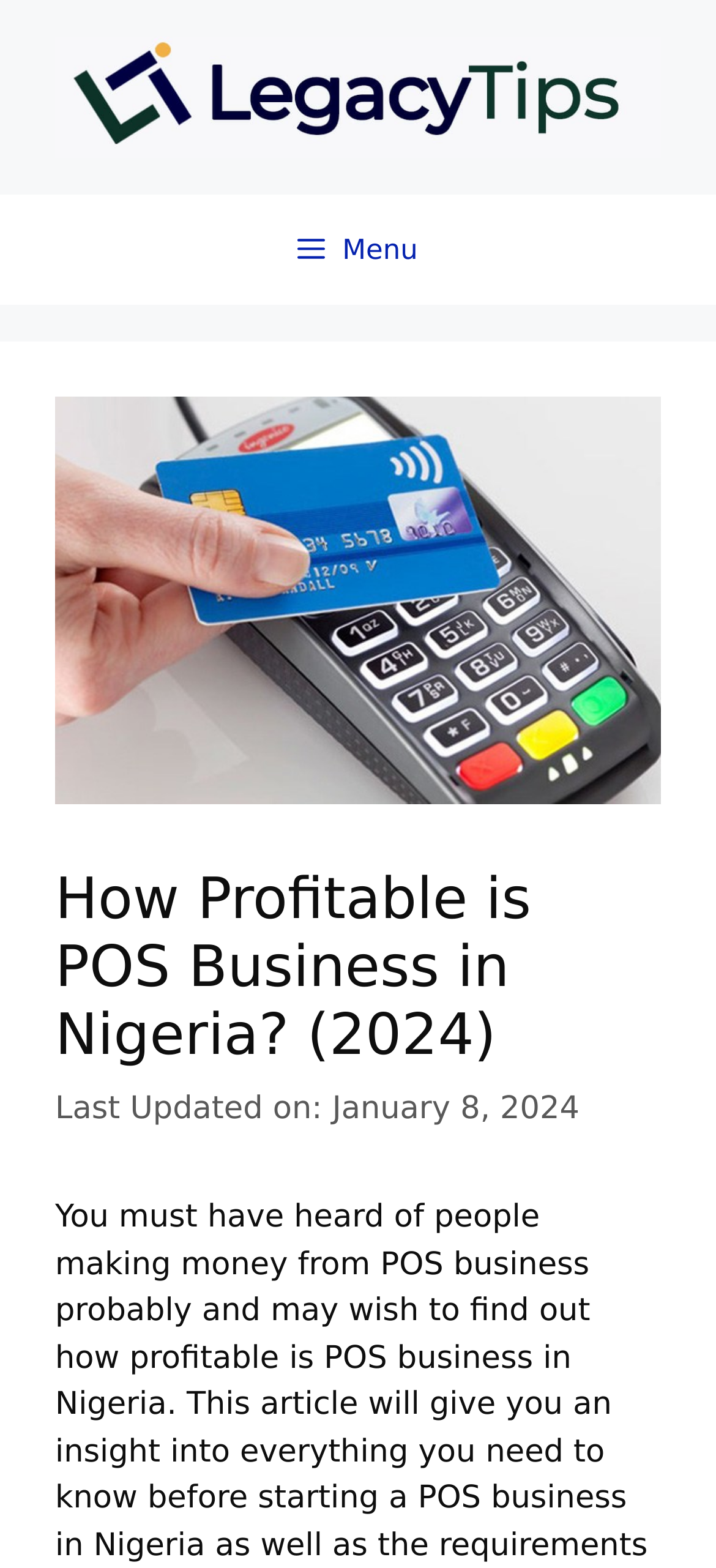When was the article last updated?
Based on the image, answer the question with as much detail as possible.

The last updated date can be found in the time section below the heading, which says 'Last Updated on: January 8, 2024'.